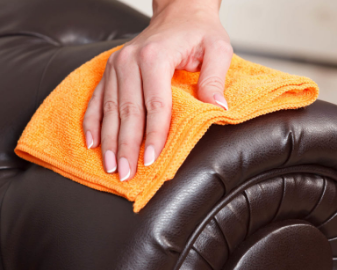Present an elaborate depiction of the scene captured in the image.

The image captures a close-up view of a hand gently cleaning a brown leather sofa using a bright orange microfiber cloth. The focus on the hand demonstrates a careful and methodical cleaning technique, highlighting the importance of maintaining leather furniture. This visual emphasizes the need for proper care to keep couches fresh and free of stains or odors. The context suggests a link to helpful resources for cleaning leather sofas, reiterating tips and advice for upholstery care, making it an informative addition to a guide on maintaining furniture.